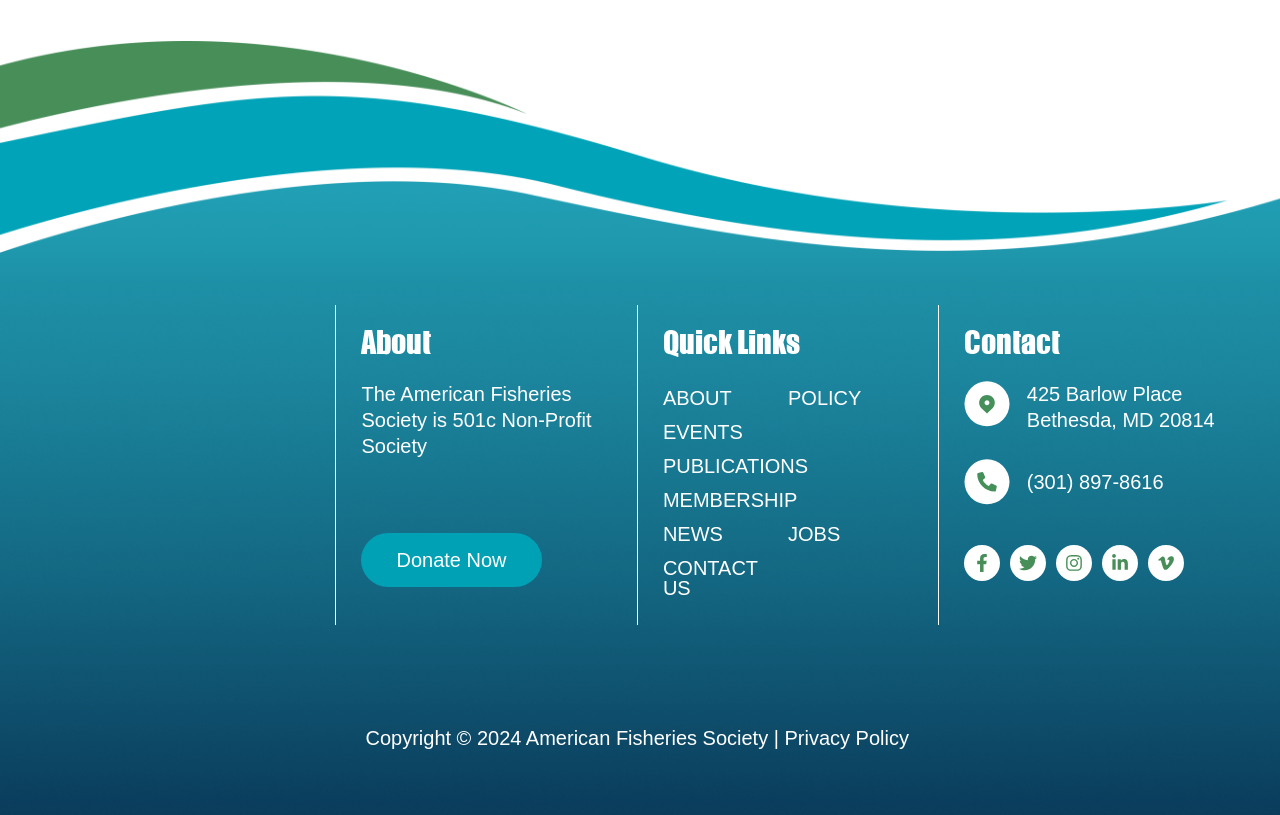Highlight the bounding box coordinates of the element you need to click to perform the following instruction: "View Privacy Policy."

[0.613, 0.892, 0.714, 0.919]